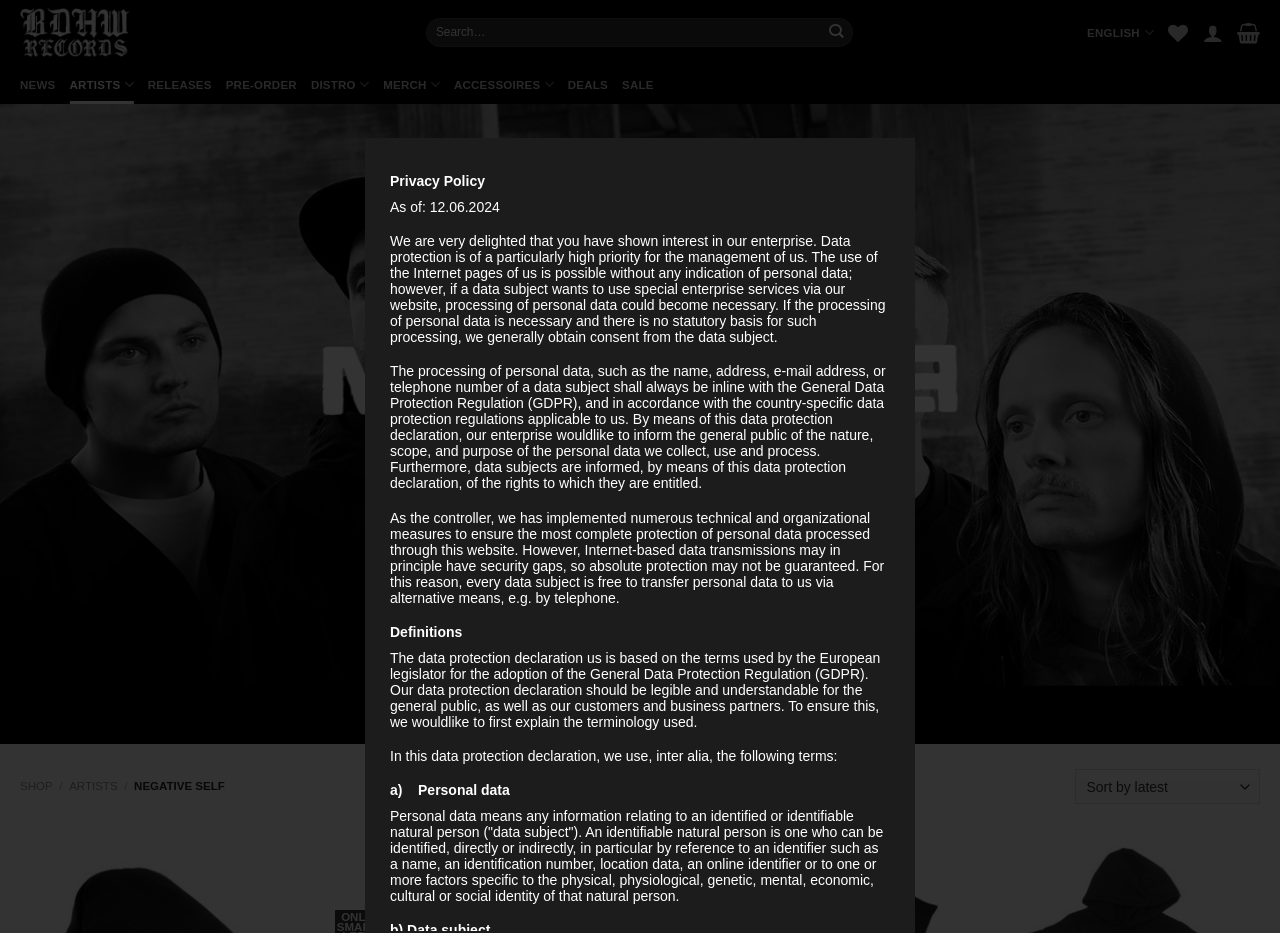What is the theme of the merchandise?
Please provide a detailed answer to the question.

I found the answer by looking at the various links and categories on the webpage, such as 'ARTISTS', 'RELEASES', 'MERCH', and 'NEWS', which suggest that the theme of the merchandise is related to music.